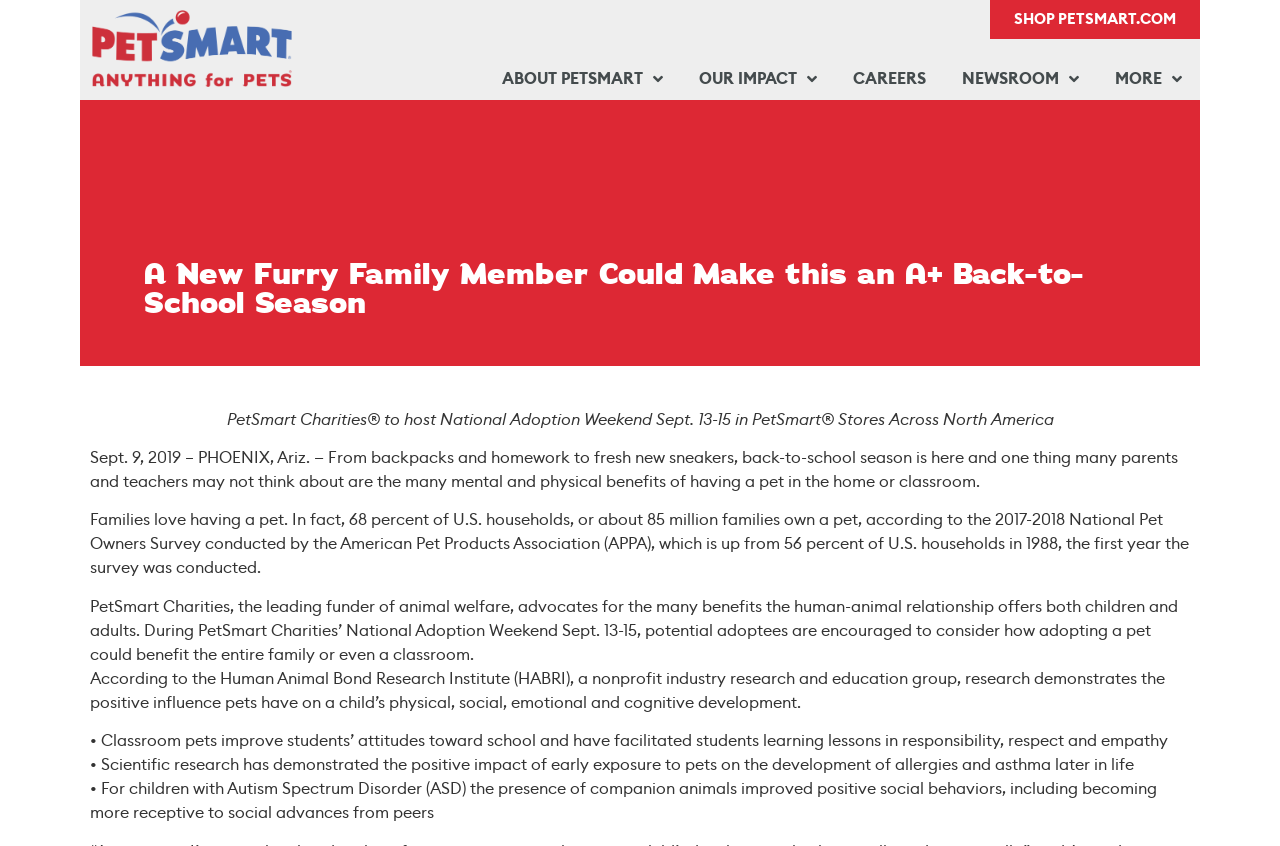Find the UI element described as: "Shop PetSmart.com" and predict its bounding box coordinates. Ensure the coordinates are four float numbers between 0 and 1, [left, top, right, bottom].

[0.773, 0.0, 0.937, 0.046]